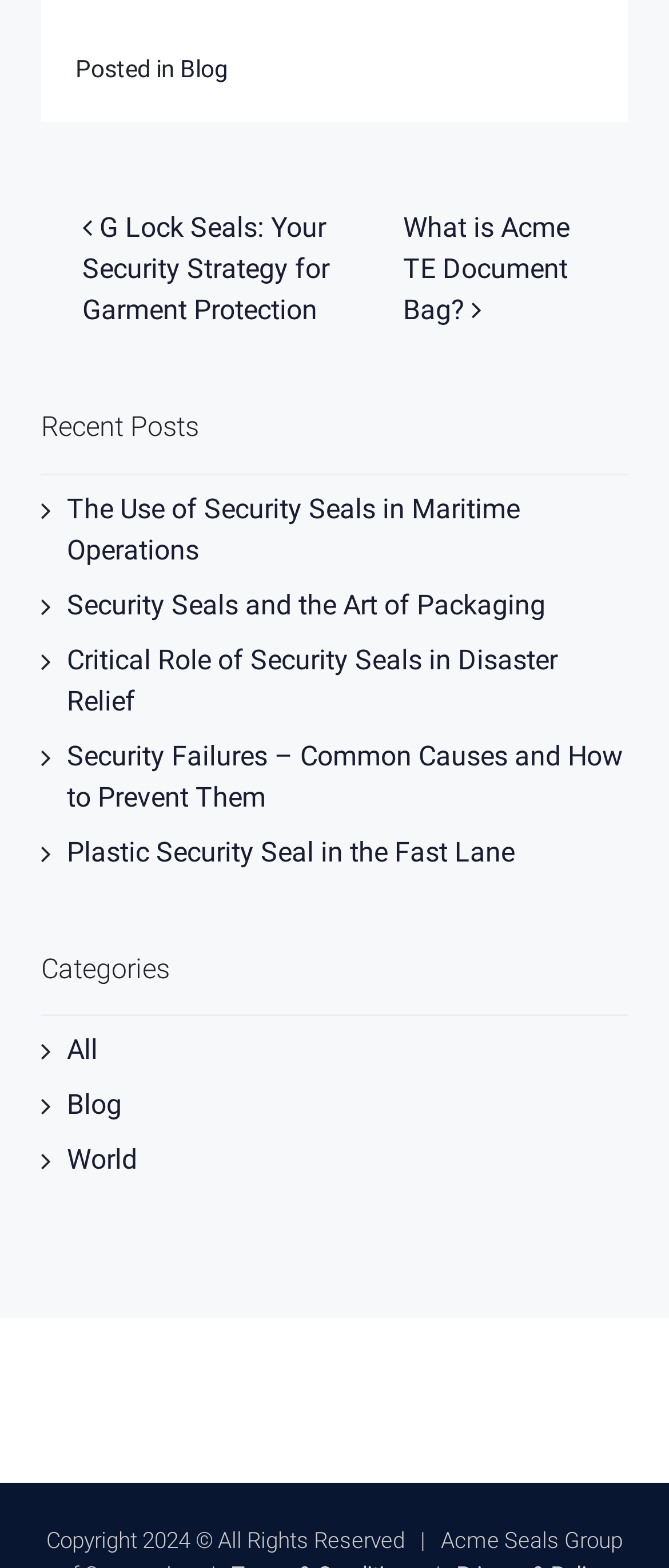What is the category of the post 'Security Failures – Common Causes and How to Prevent Them'?
Please answer using one word or phrase, based on the screenshot.

Blog